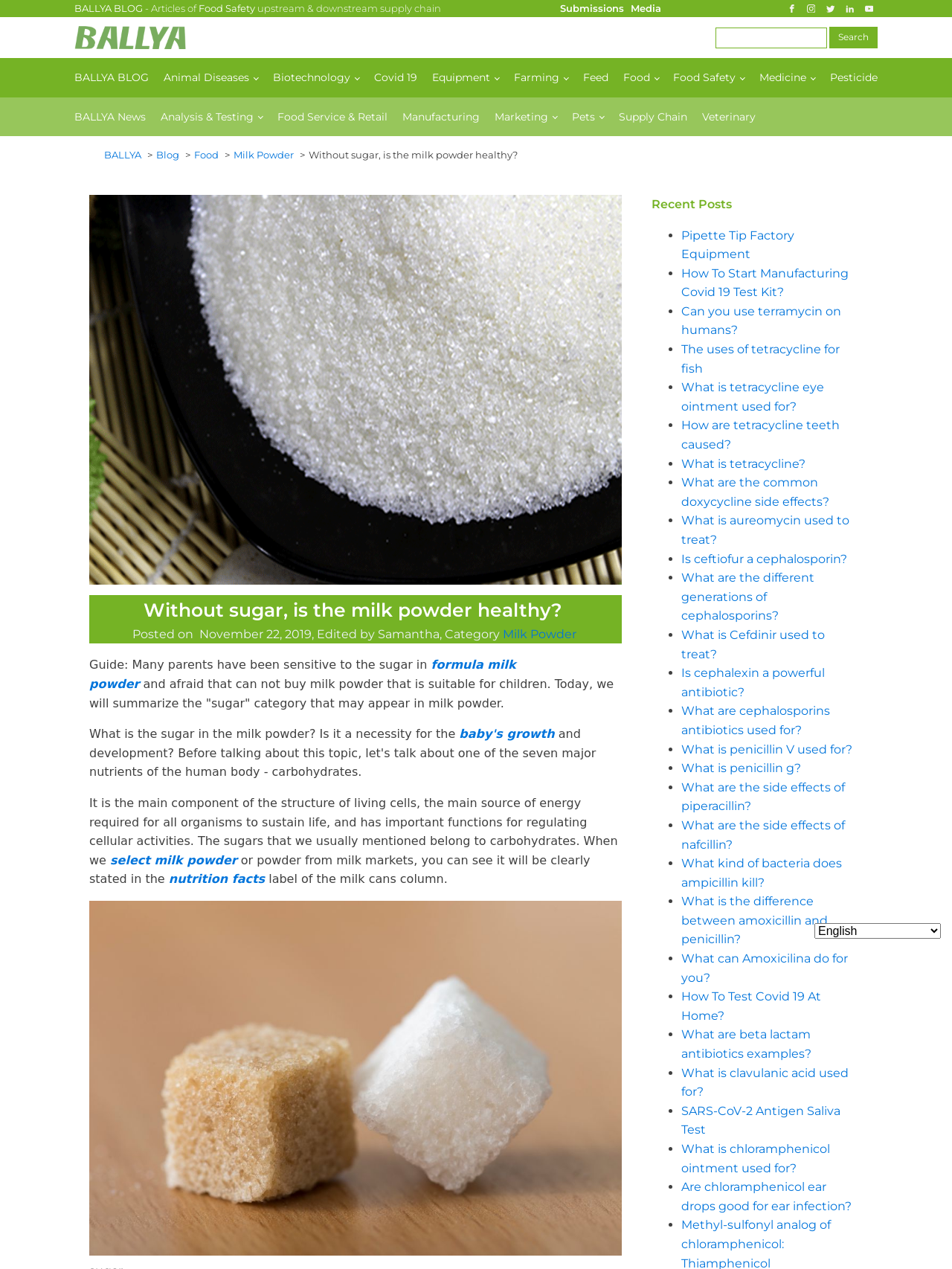Respond with a single word or phrase for the following question: 
What is the purpose of sugar in milk powder?

Energy source